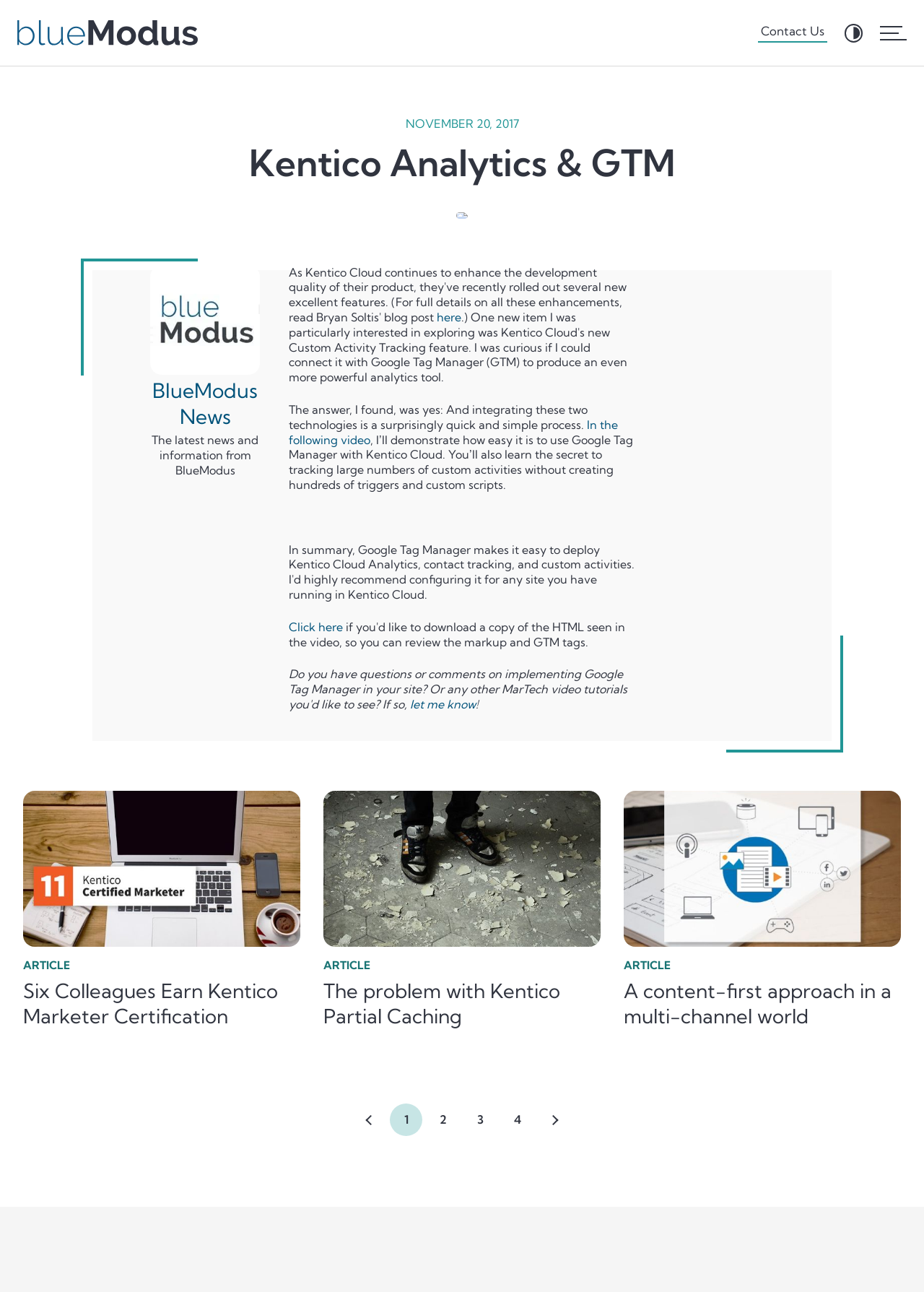What is the physical address of the company?
Using the information from the image, answer the question thoroughly.

I looked at the bottom of the webpage, where the company's physical address is listed, and found that it is located at 999 18th Street, Suite 3000, Denver, CO 80202 USA.